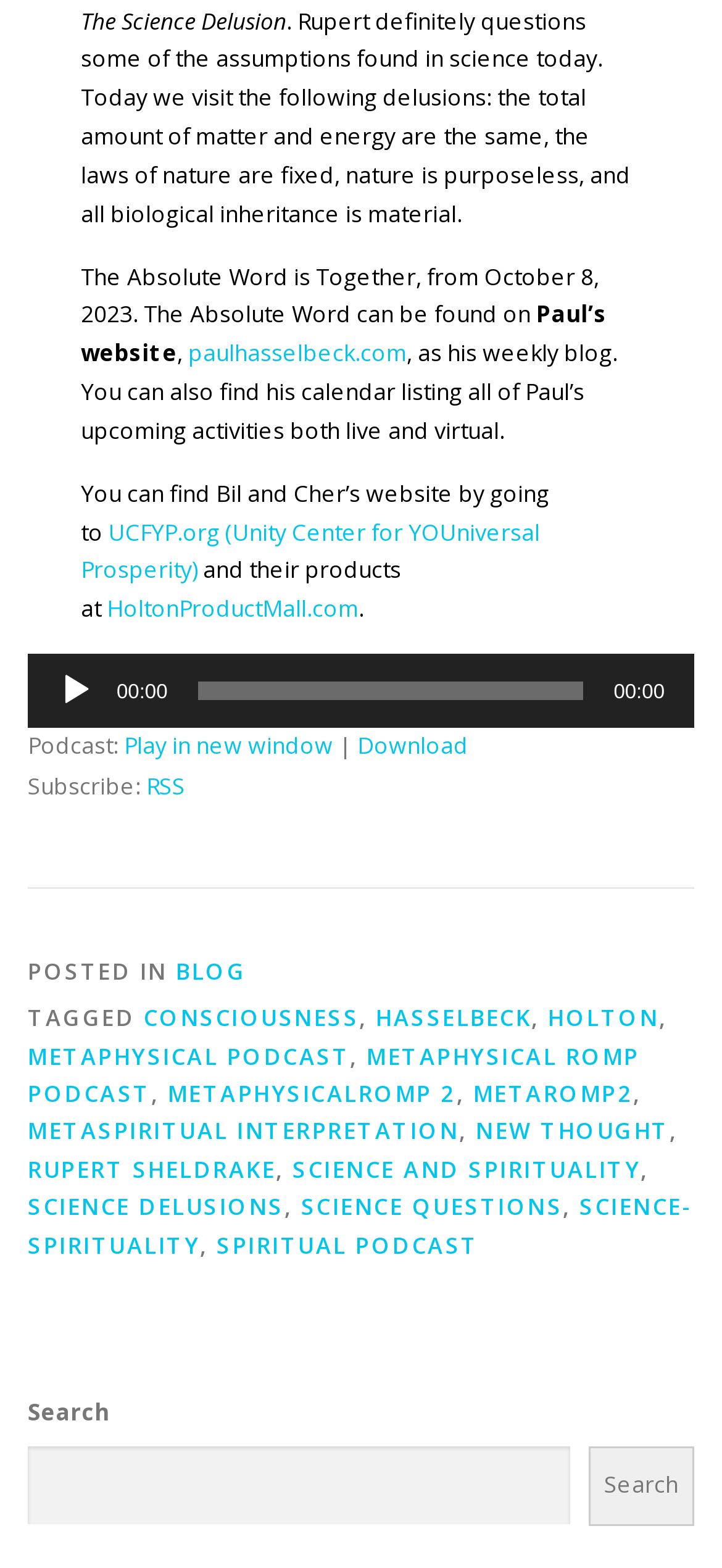Can you specify the bounding box coordinates of the area that needs to be clicked to fulfill the following instruction: "Visit Paul's website"?

[0.261, 0.215, 0.564, 0.235]